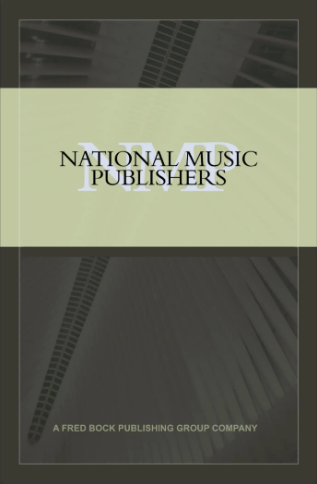What is the background design of the logo?
Based on the screenshot, provide your answer in one word or phrase.

Abstract piano keys